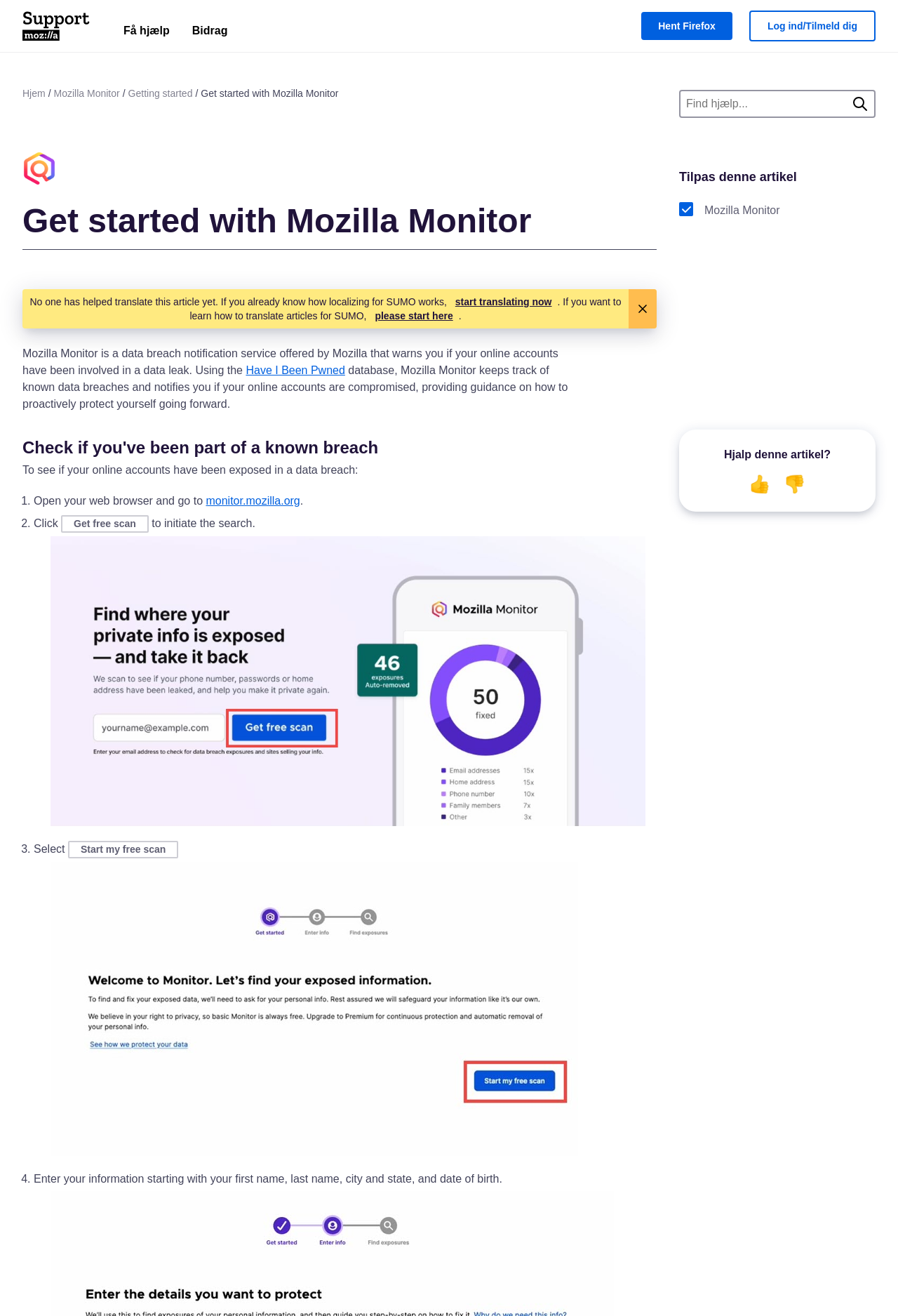How do I start a free scan on Mozilla Monitor?
Please provide a detailed answer to the question.

To initiate a free scan on Mozilla Monitor, users need to open their web browser and go to monitor.mozilla.org, then click on the 'Get free scan' button to start the search.